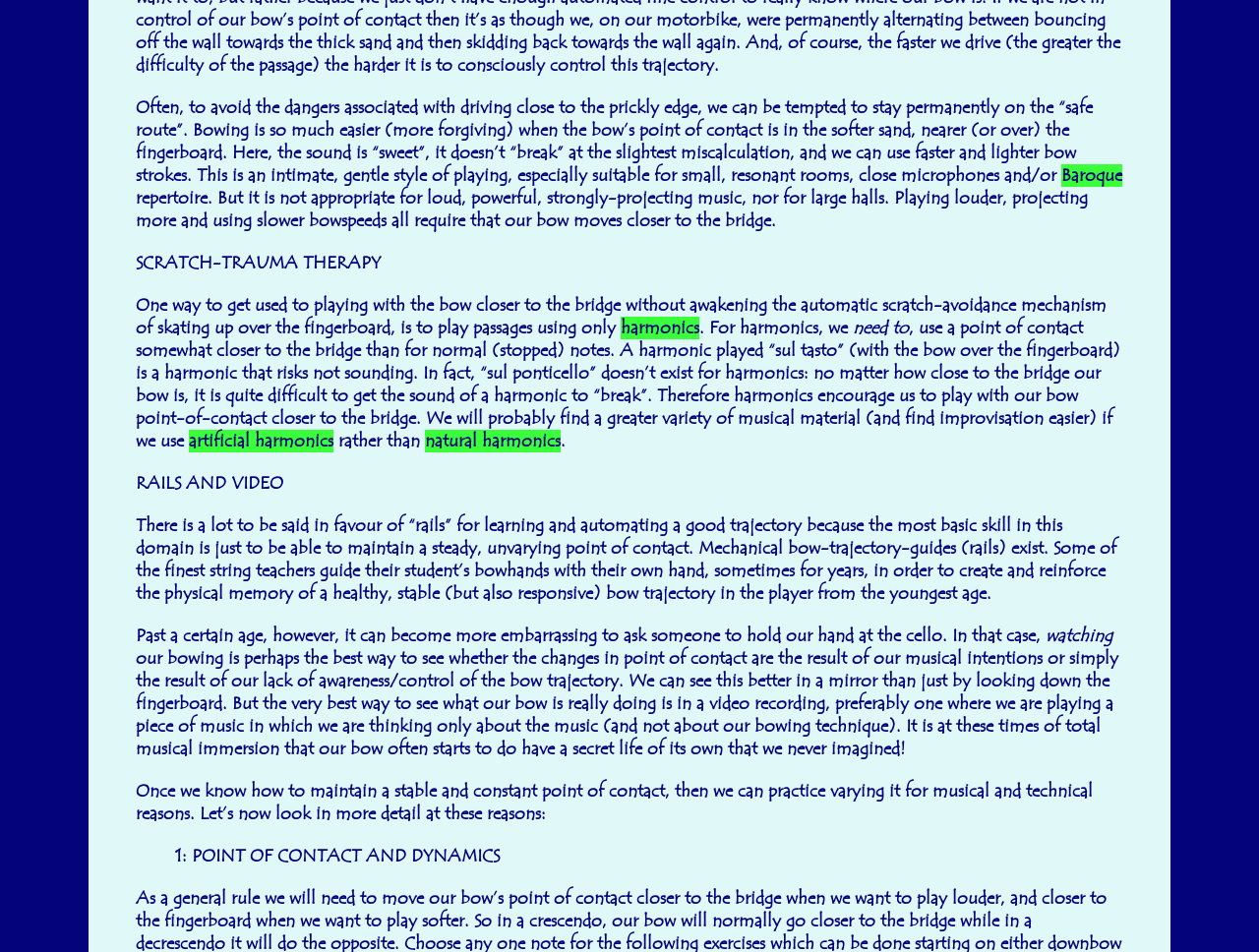Please provide a comprehensive response to the question based on the details in the image: What is the purpose of using 'rails' in cello playing?

According to the text, 'rails' are mechanical bow-trajectory-guides that can help learners automate a good trajectory, which is a fundamental skill in cello playing. This is especially useful for beginners who need to develop a stable and responsive bow trajectory.